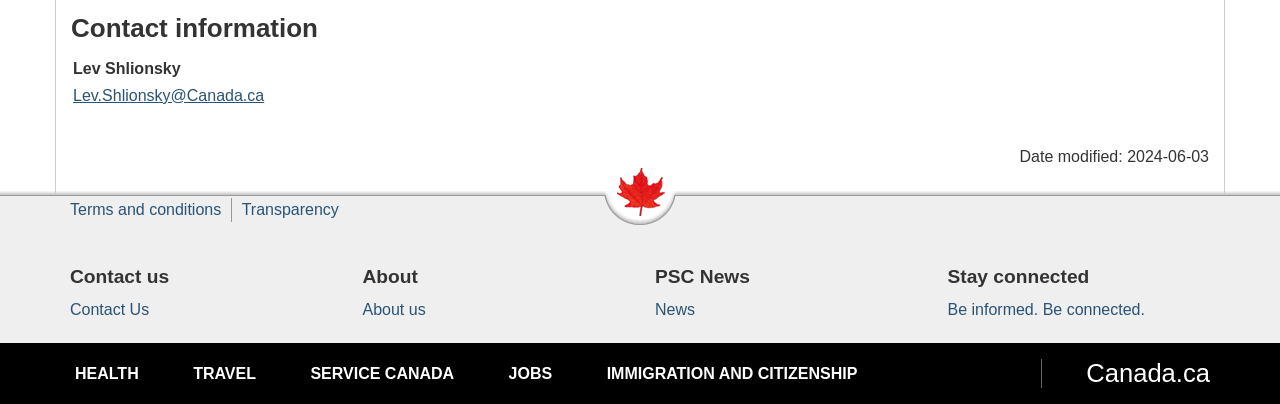Find the bounding box coordinates of the clickable area required to complete the following action: "Read terms and conditions".

[0.055, 0.496, 0.173, 0.538]